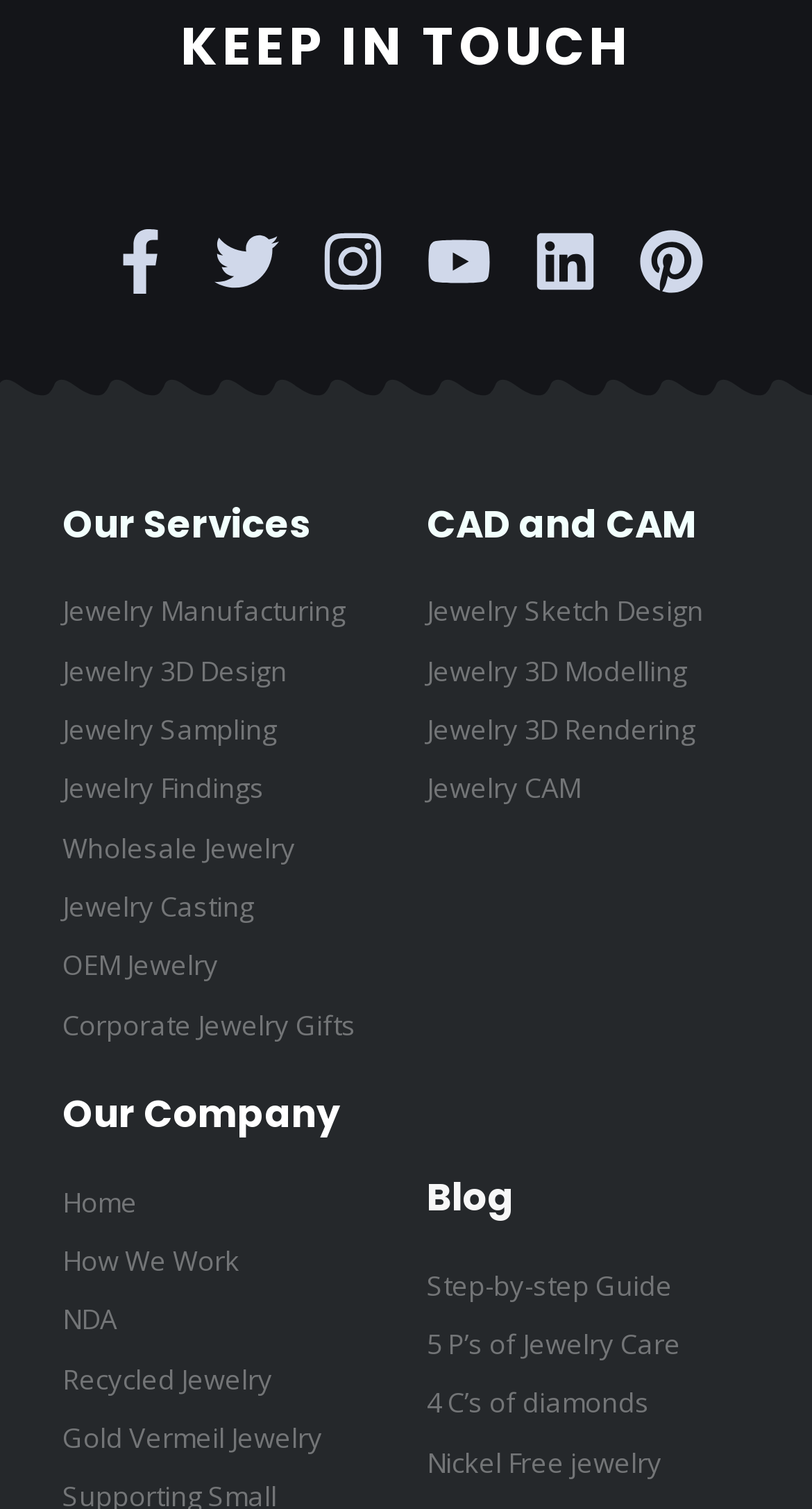How many links are under 'Our Company'?
Using the information from the image, answer the question thoroughly.

Under the 'Our Company' heading, I counted 5 links: Home, How We Work, NDA, Recycled Jewelry, and Gold Vermeil Jewelry.